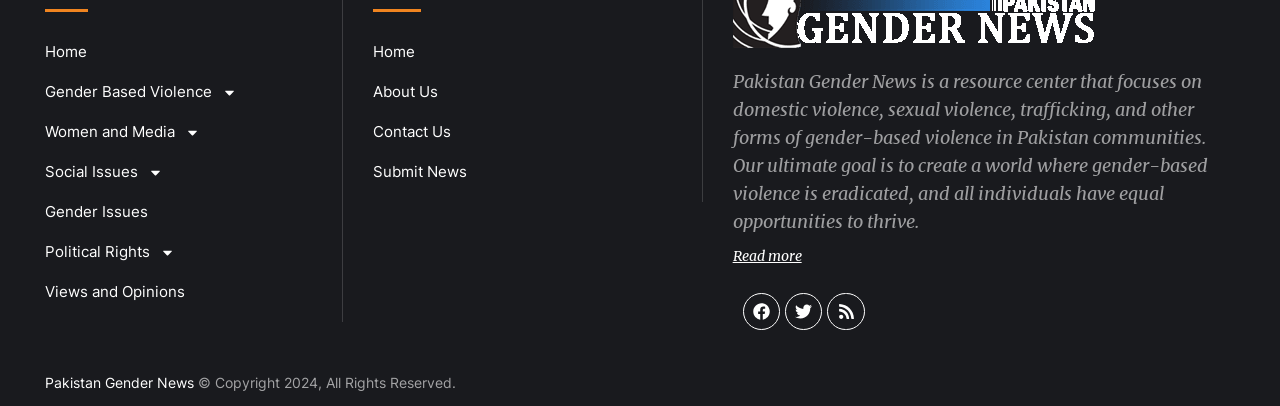Refer to the image and offer a detailed explanation in response to the question: What is the main focus of Pakistan Gender News?

Based on the heading 'Pakistan Gender News is a resource center that focuses on domestic violence, sexual violence, trafficking, and other forms of gender-based violence in Pakistan communities.', it is clear that the main focus of Pakistan Gender News is on gender-based violence.